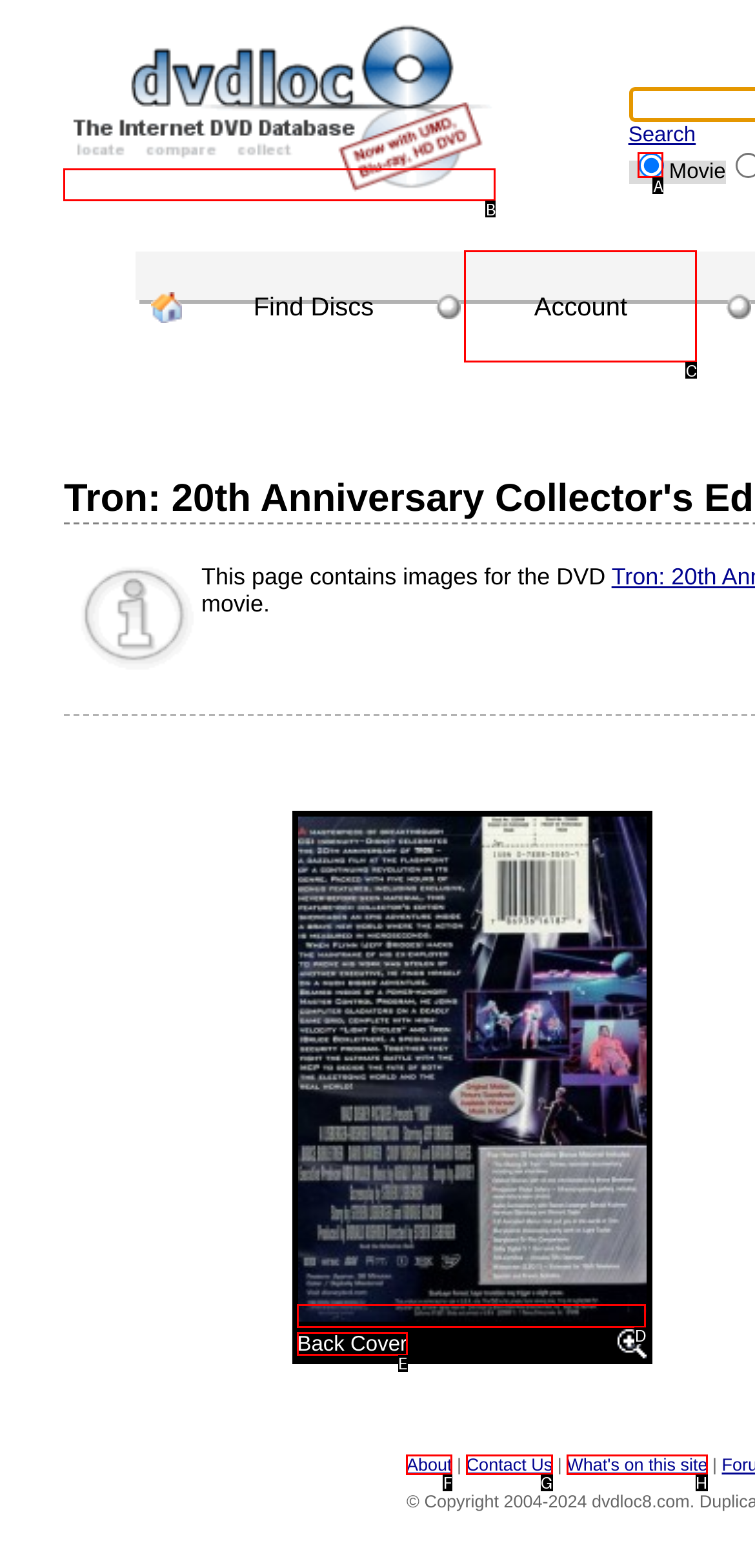Tell me which one HTML element I should click to complete the following task: Search for something
Answer with the option's letter from the given choices directly.

None